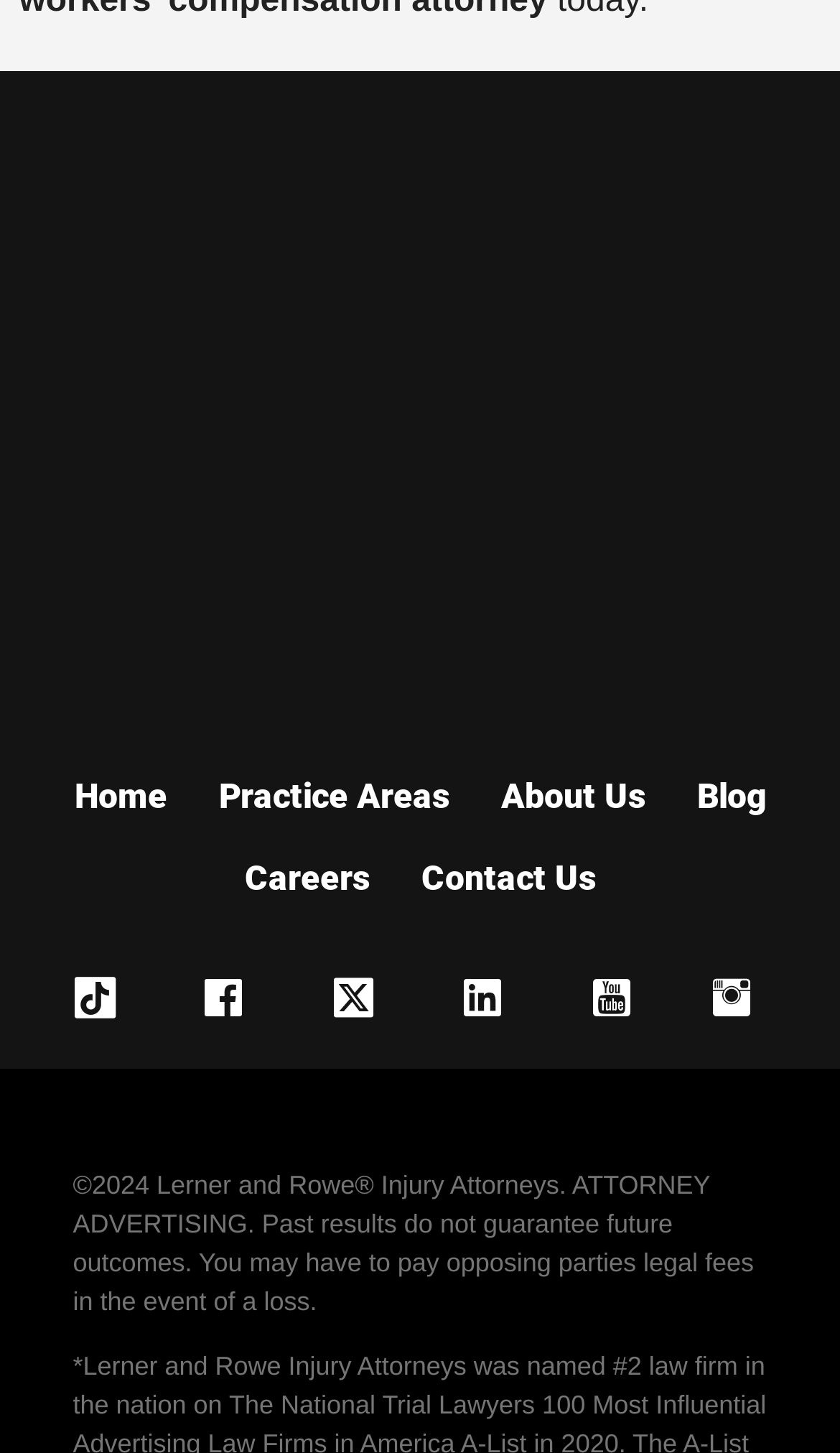Please pinpoint the bounding box coordinates for the region I should click to adhere to this instruction: "contact us".

[0.476, 0.577, 0.735, 0.633]